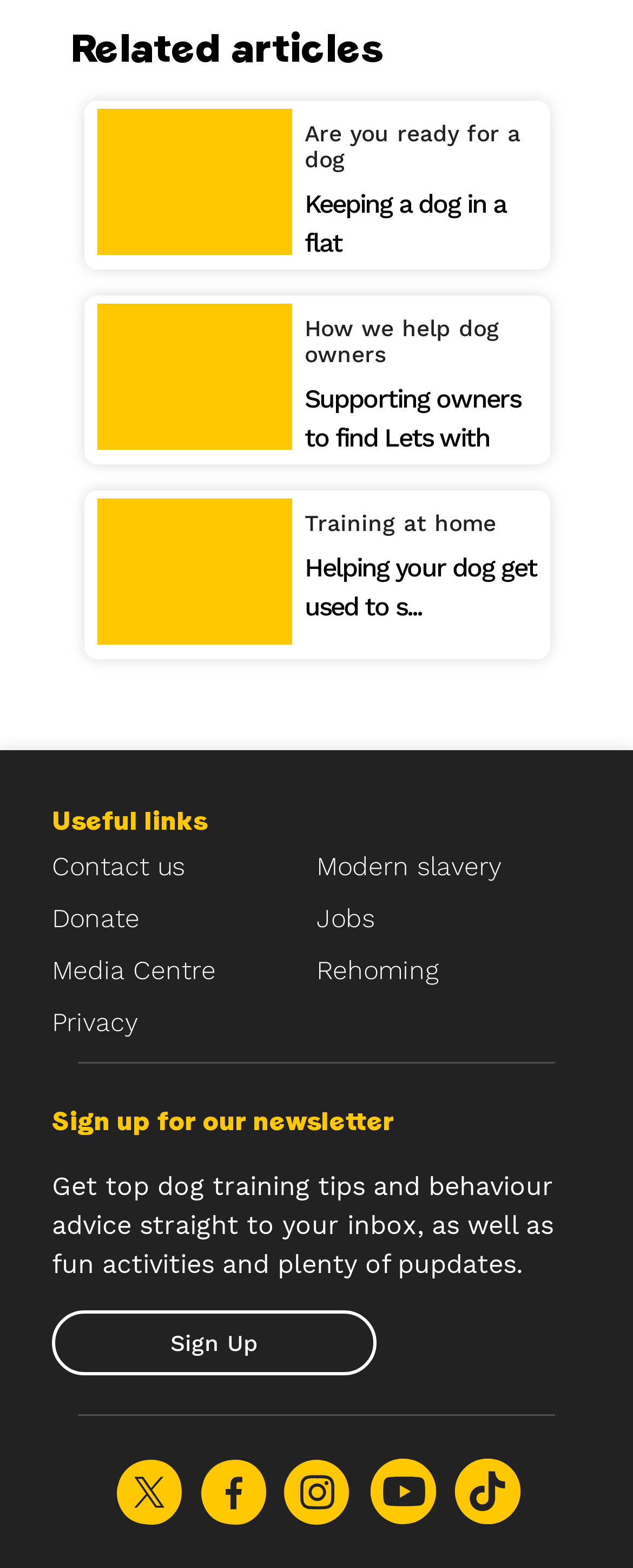Please answer the following question using a single word or phrase: 
What is the topic of the third related article?

Helping your dog get used to spending time alone